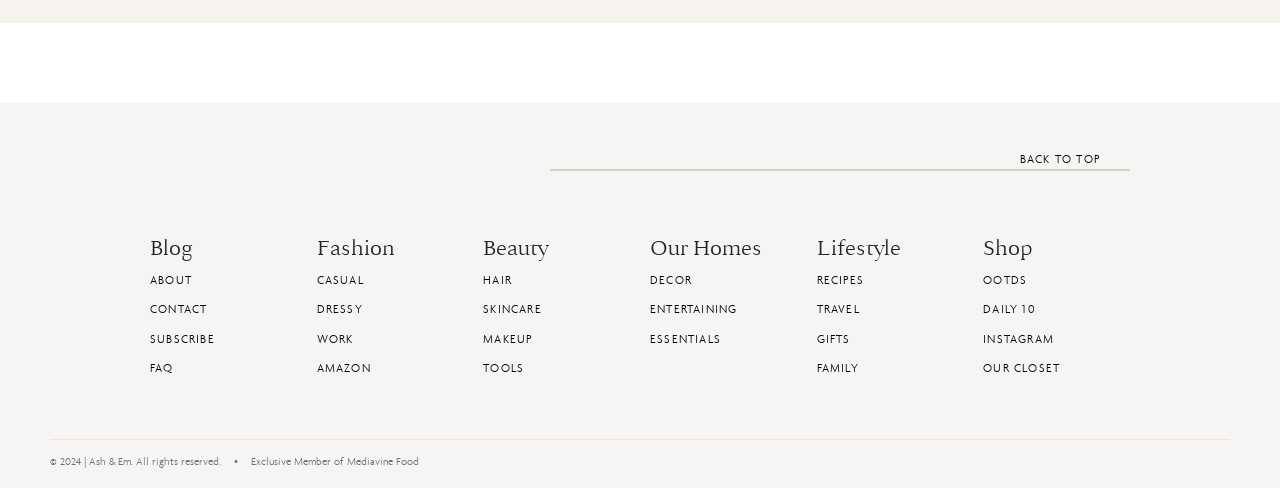Determine the coordinates of the bounding box that should be clicked to complete the instruction: "Go to the 'Fashion' category". The coordinates should be represented by four float numbers between 0 and 1: [left, top, right, bottom].

[0.247, 0.484, 0.362, 0.539]